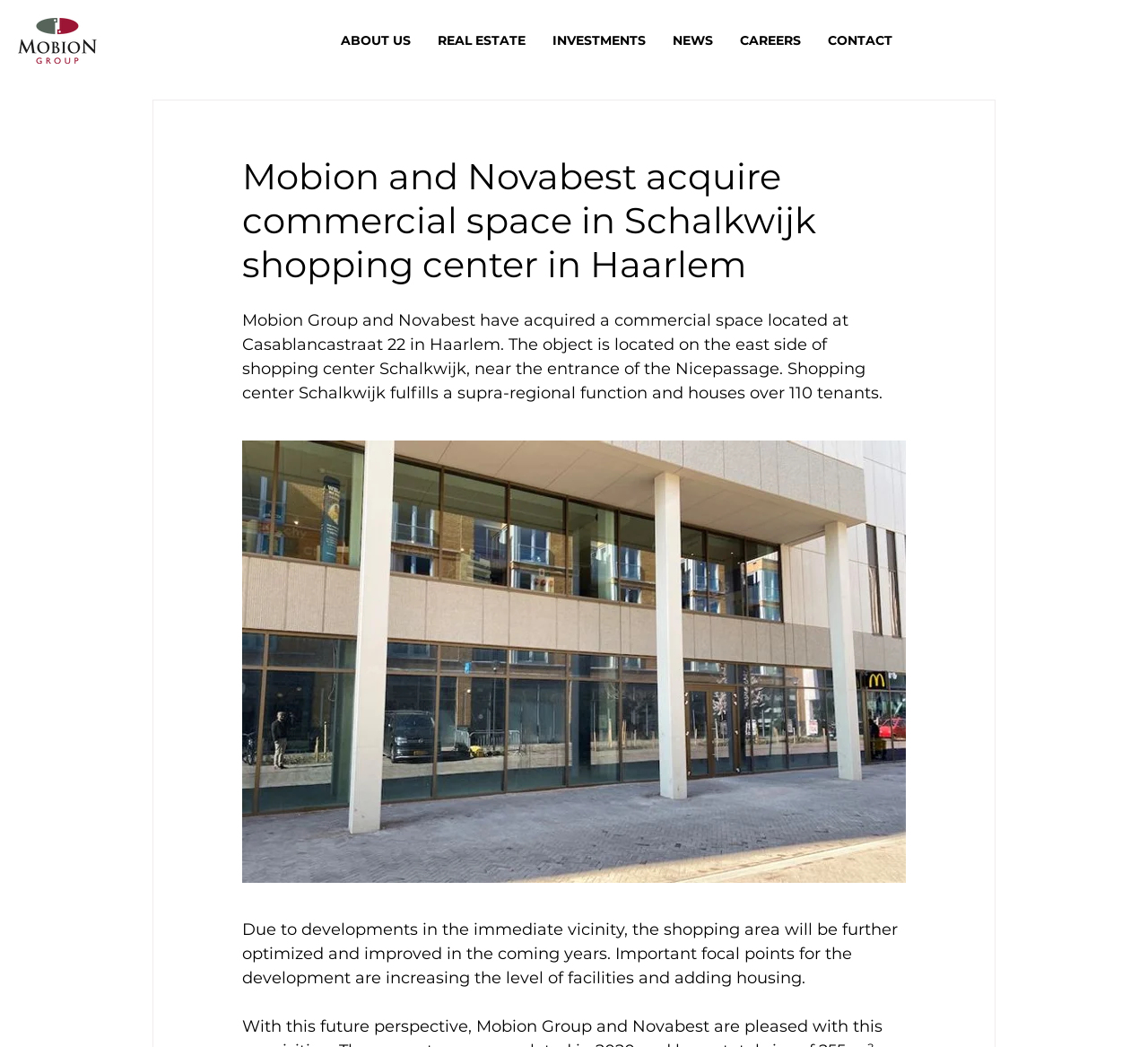What is the text of the webpage's headline?

Mobion and Novabest acquire commercial space in Schalkwijk shopping center in Haarlem